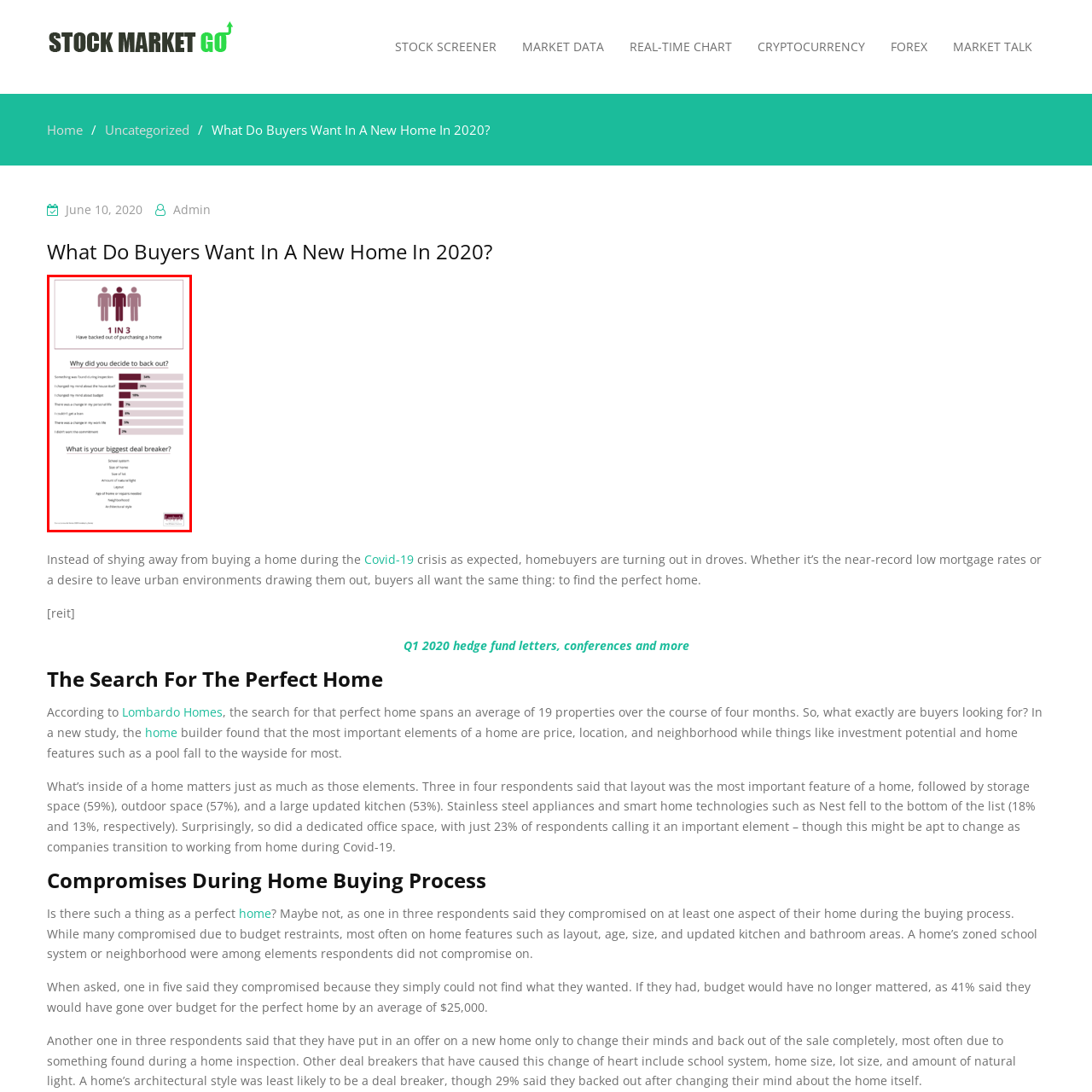Look closely at the zone within the orange frame and give a detailed answer to the following question, grounding your response on the visual details: 
What percentage of buyers changed their minds due to personal circumstances?

The pie chart on the left side of the image shows that 18% of respondents changed their minds about the home due to personal circumstances, making it one of the key reasons for backing out of a home sale.